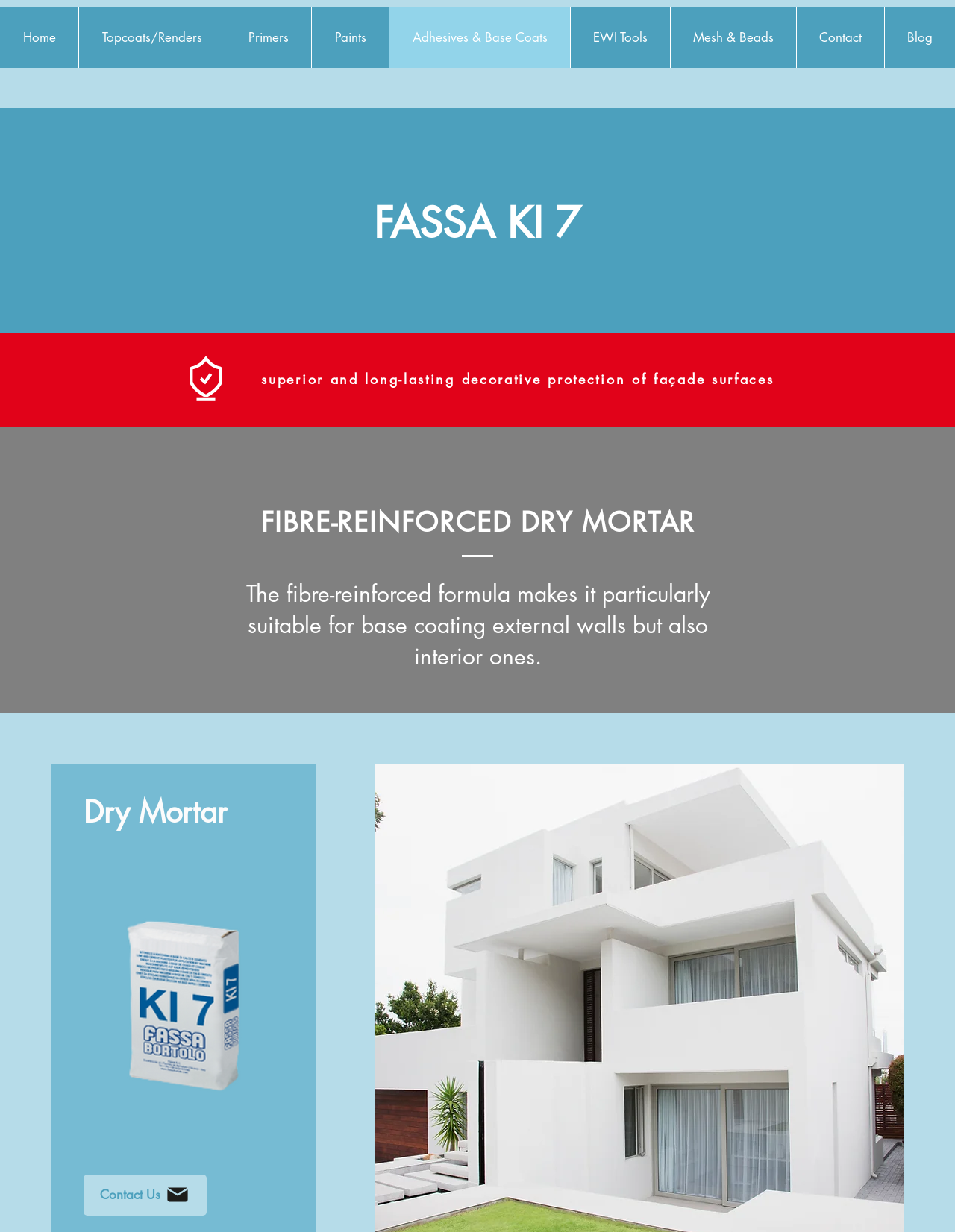Please find the bounding box coordinates of the element that must be clicked to perform the given instruction: "Search for products". The coordinates should be four float numbers from 0 to 1, i.e., [left, top, right, bottom].

[0.645, 0.018, 0.883, 0.044]